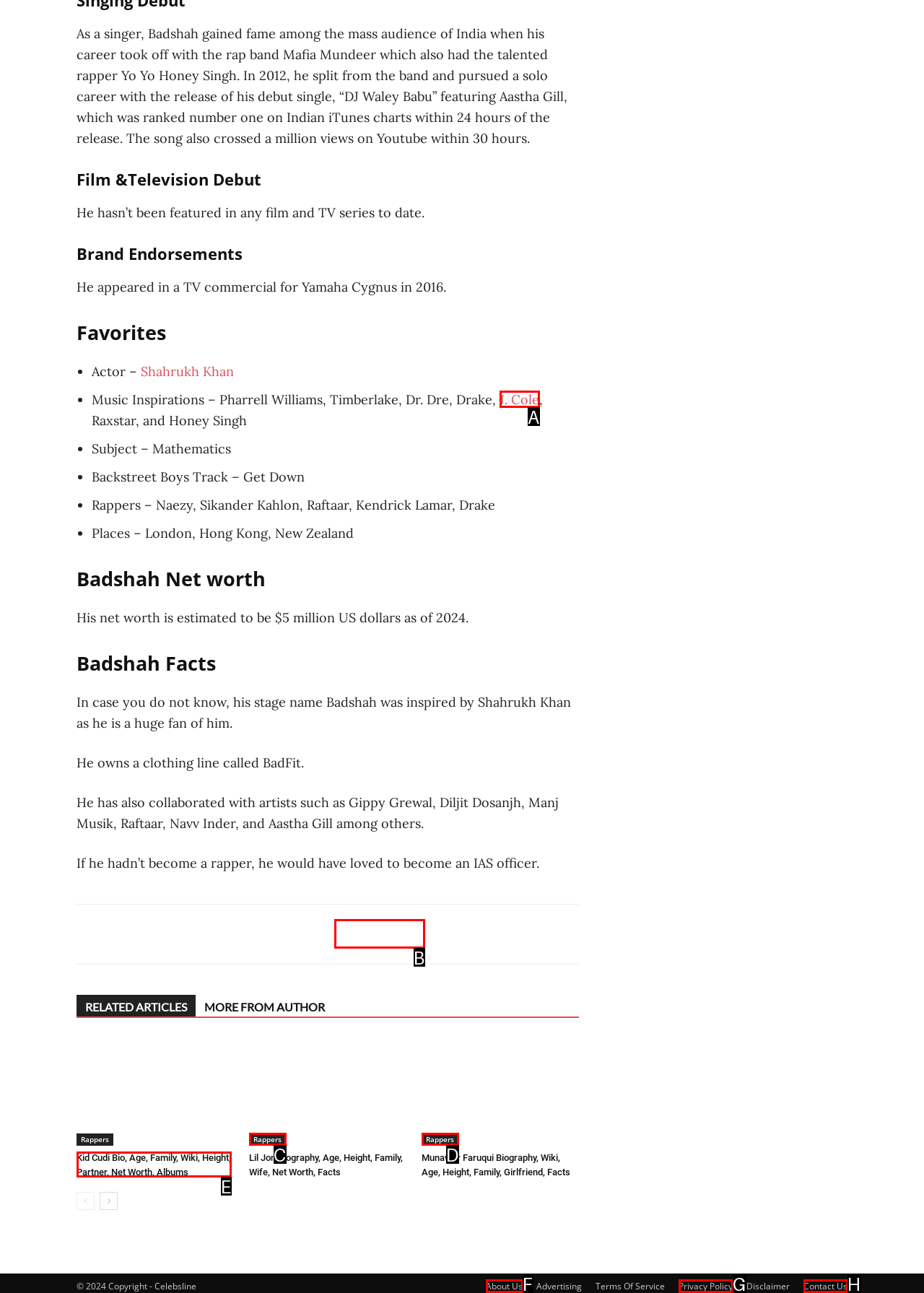Determine the HTML element that aligns with the description: Privacy Policy
Answer by stating the letter of the appropriate option from the available choices.

G